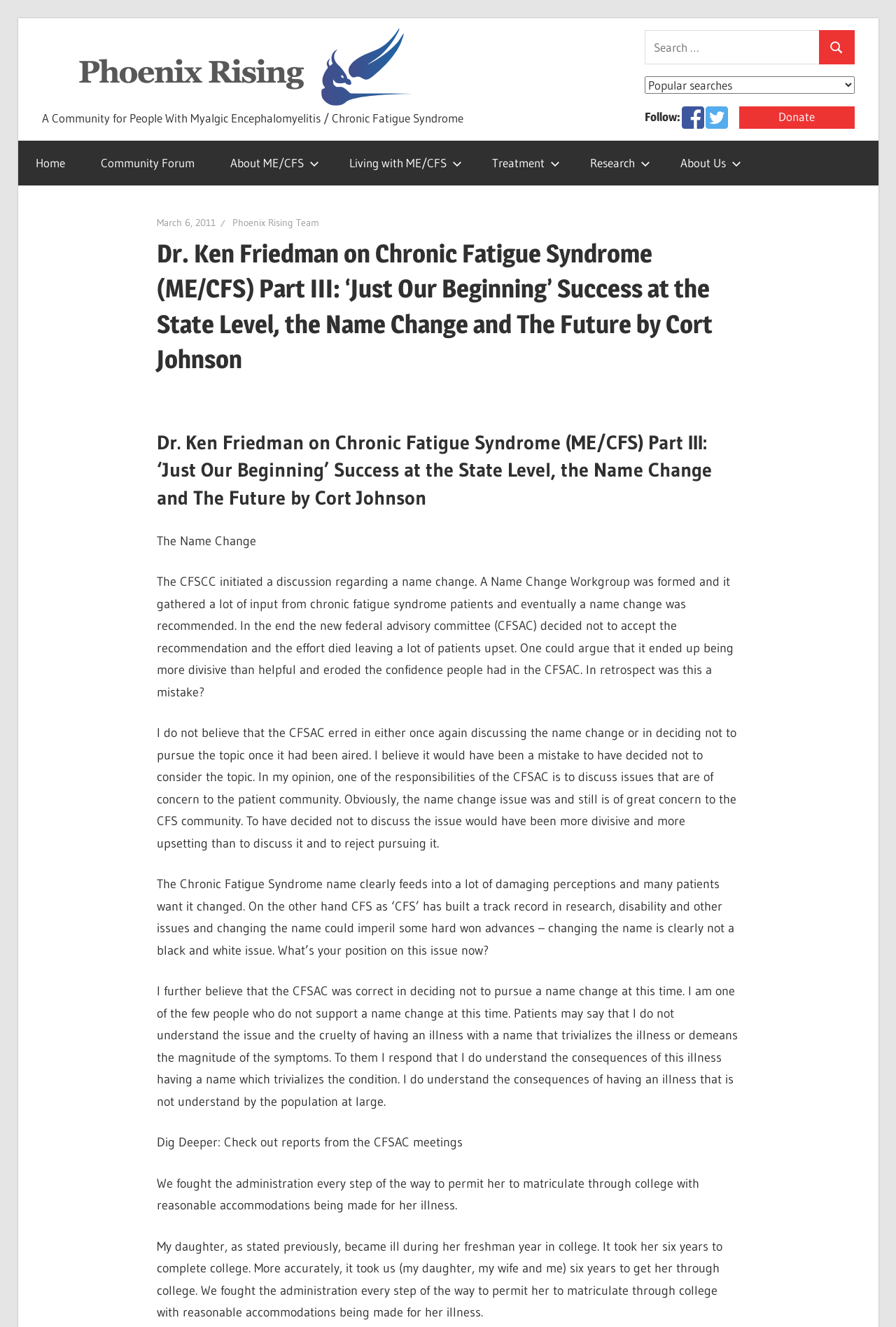Determine the bounding box coordinates of the element's region needed to click to follow the instruction: "Follow on Facebook". Provide these coordinates as four float numbers between 0 and 1, formatted as [left, top, right, bottom].

[0.761, 0.088, 0.786, 0.099]